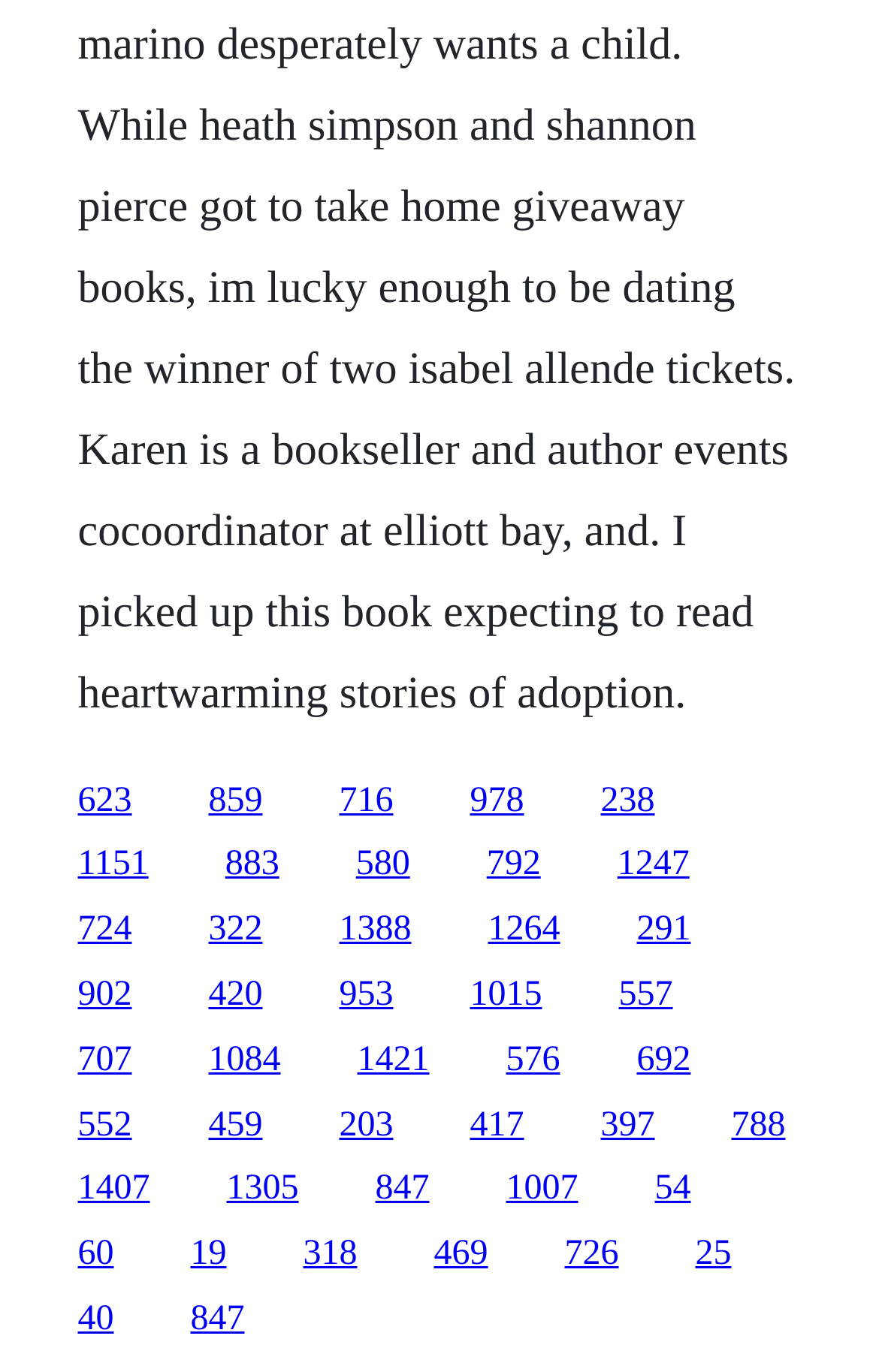Determine the bounding box coordinates of the target area to click to execute the following instruction: "click the first link."

[0.088, 0.569, 0.15, 0.597]